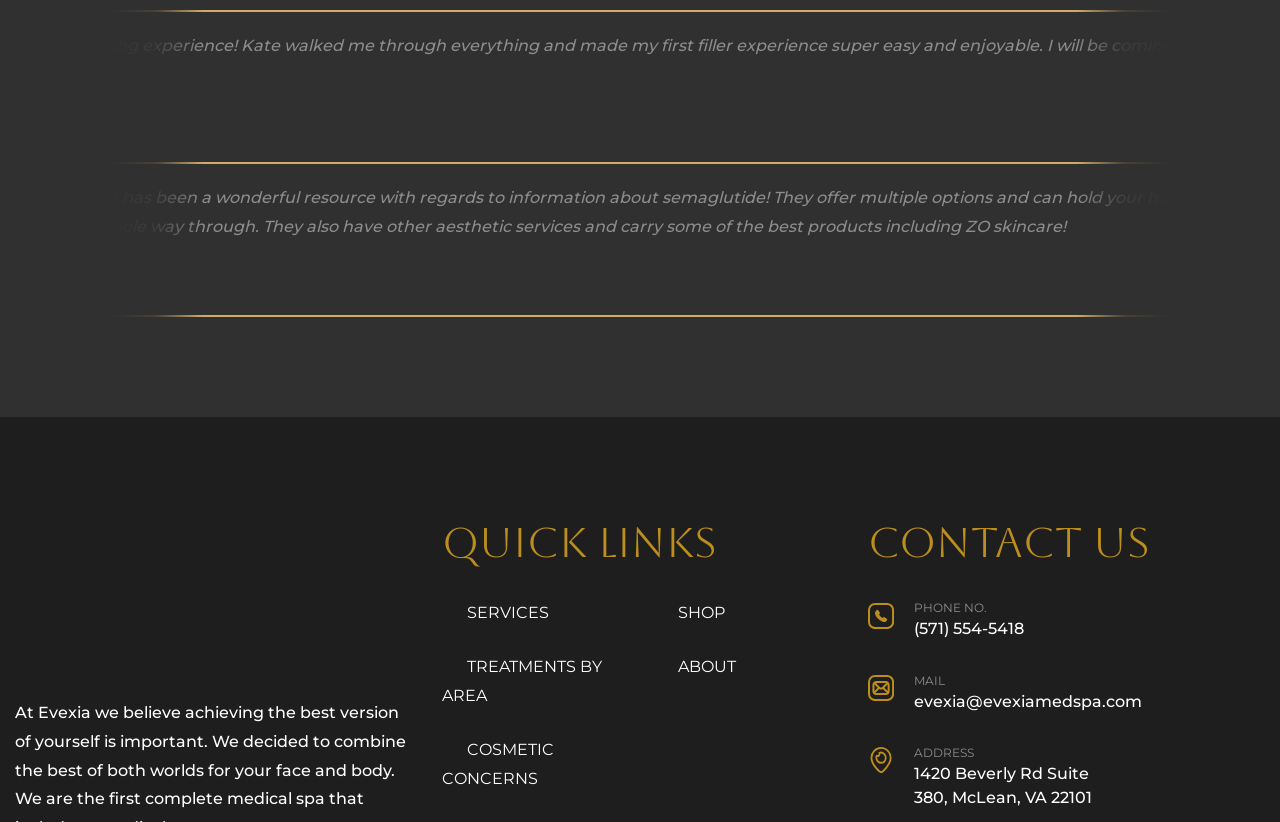Find the bounding box coordinates of the area to click in order to follow the instruction: "Explore the recent post about reducing tax burden".

None